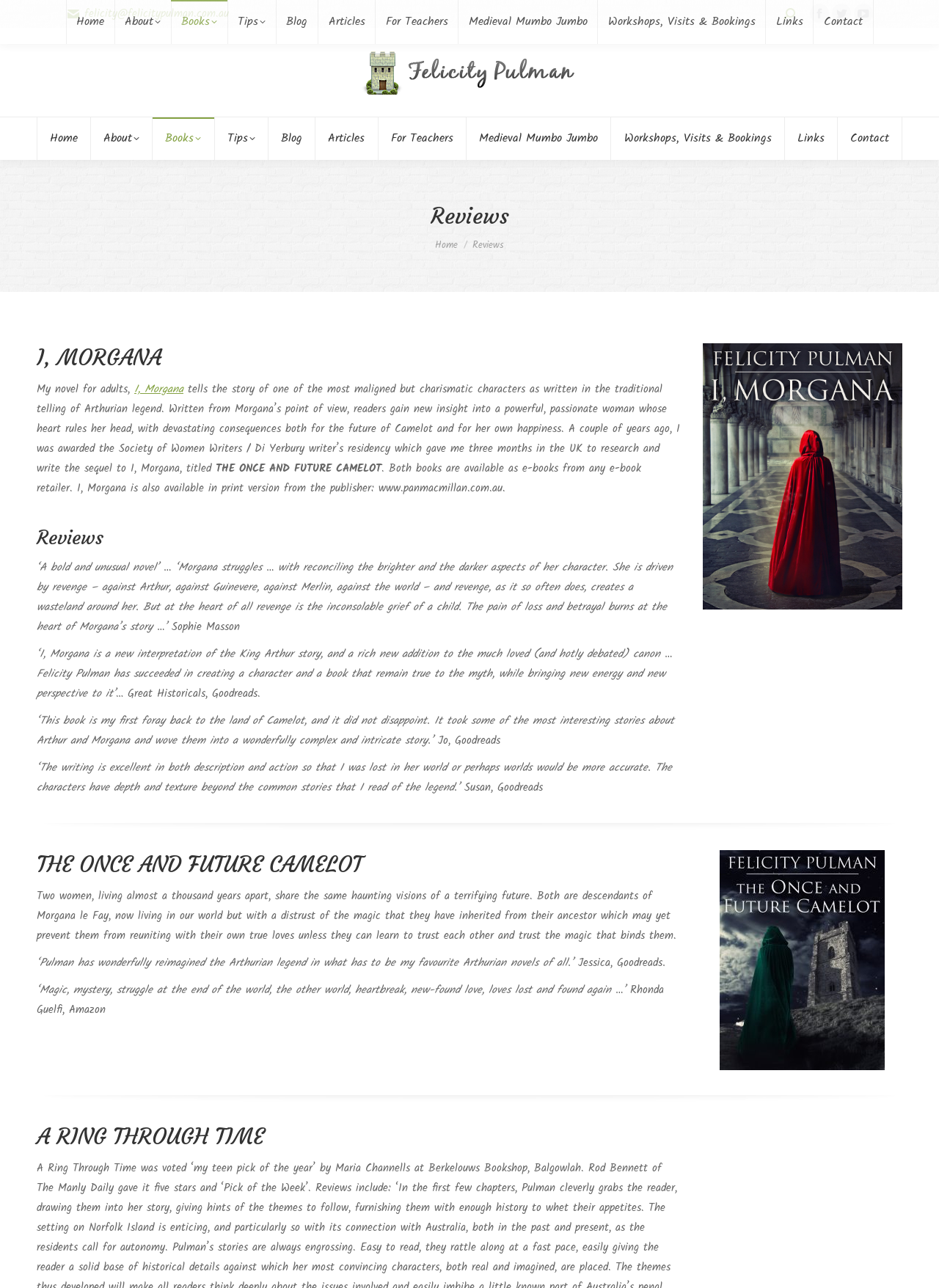Based on the element description "Workshops, Visits & Bookings", predict the bounding box coordinates of the UI element.

[0.651, 0.091, 0.835, 0.124]